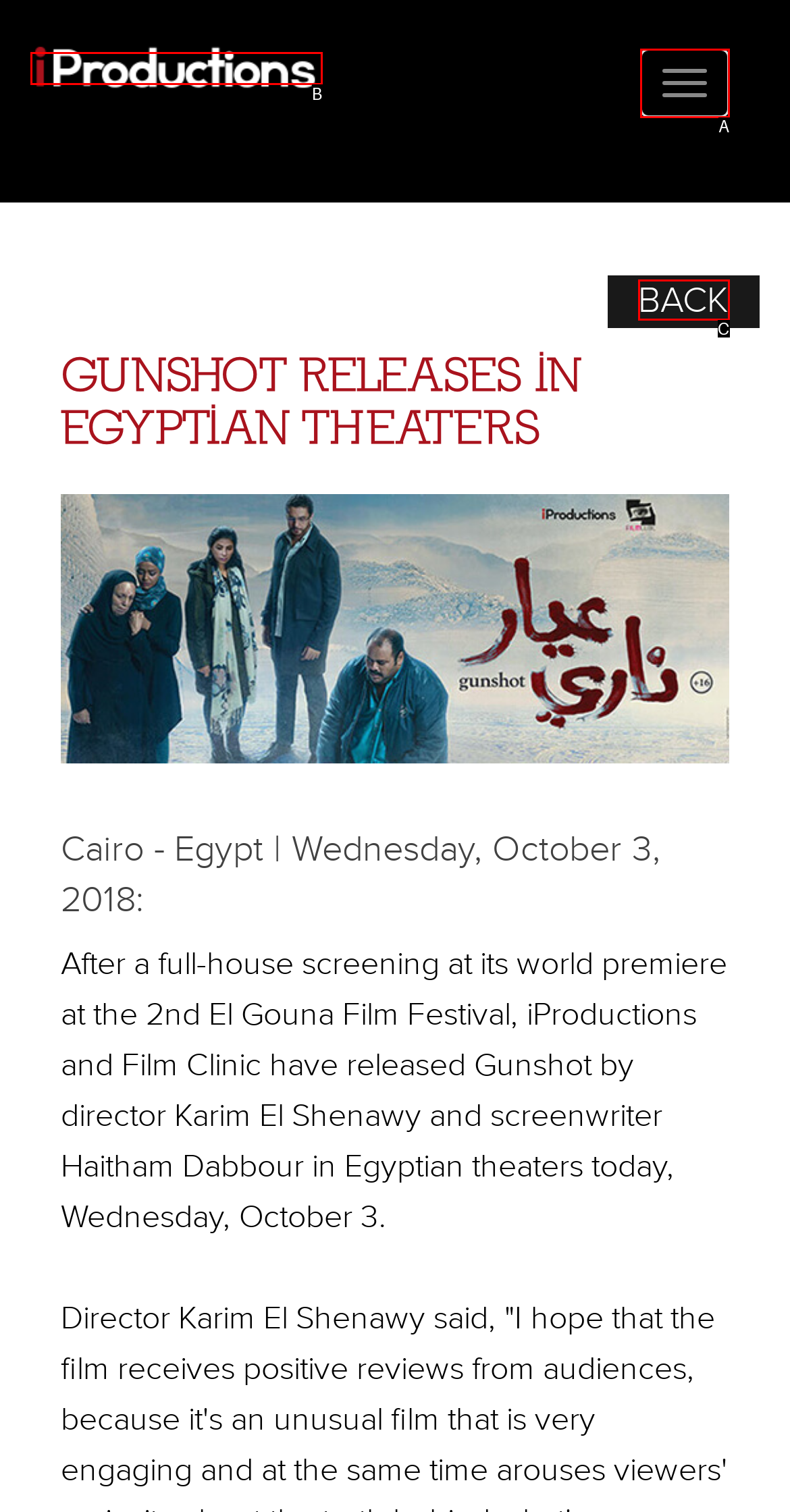From the available choices, determine which HTML element fits this description: Back Respond with the correct letter.

C